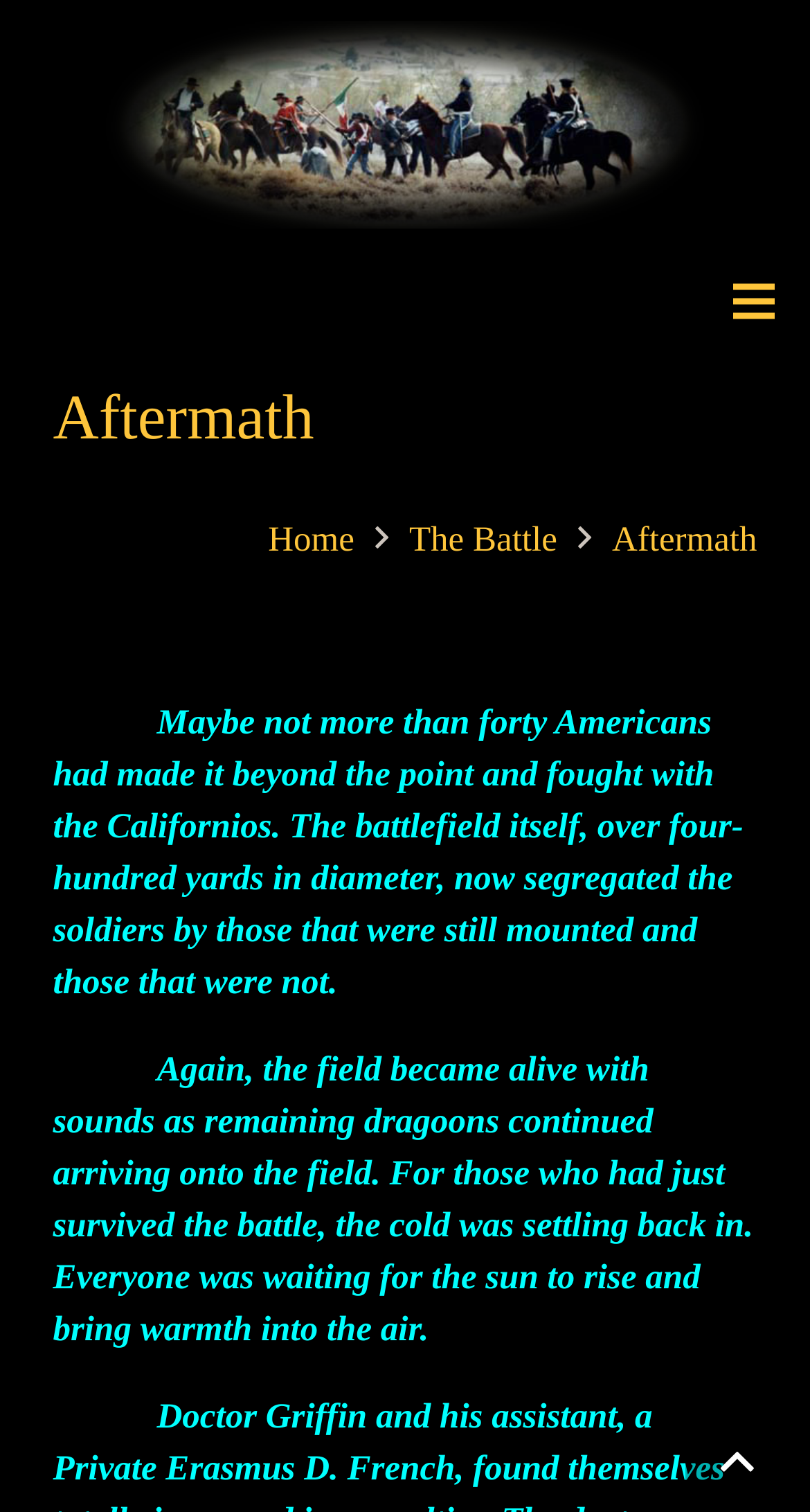Identify the bounding box for the described UI element: "The Battle".

[0.505, 0.344, 0.688, 0.37]